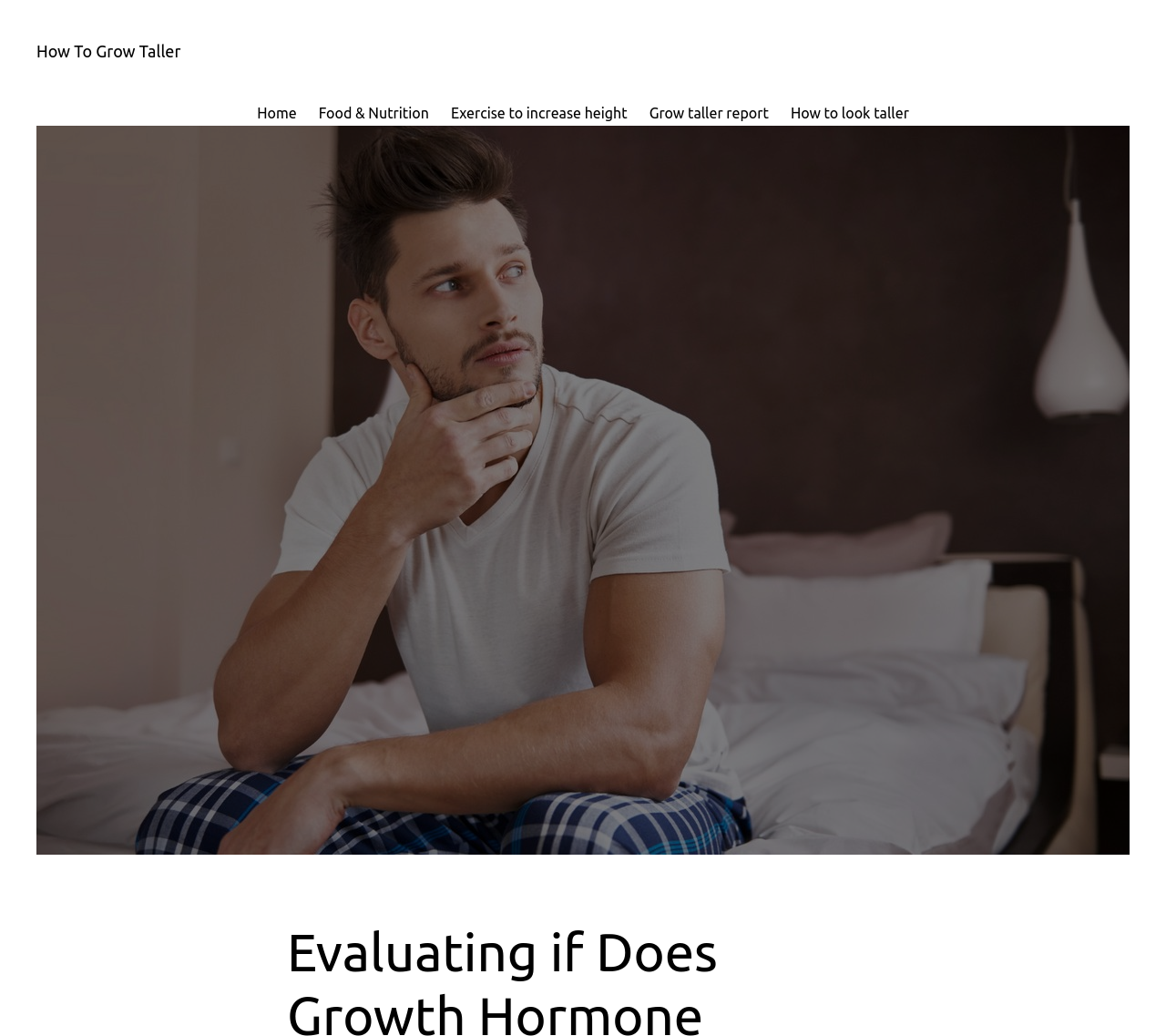How many navigation links are available?
Please provide a single word or phrase answer based on the image.

6